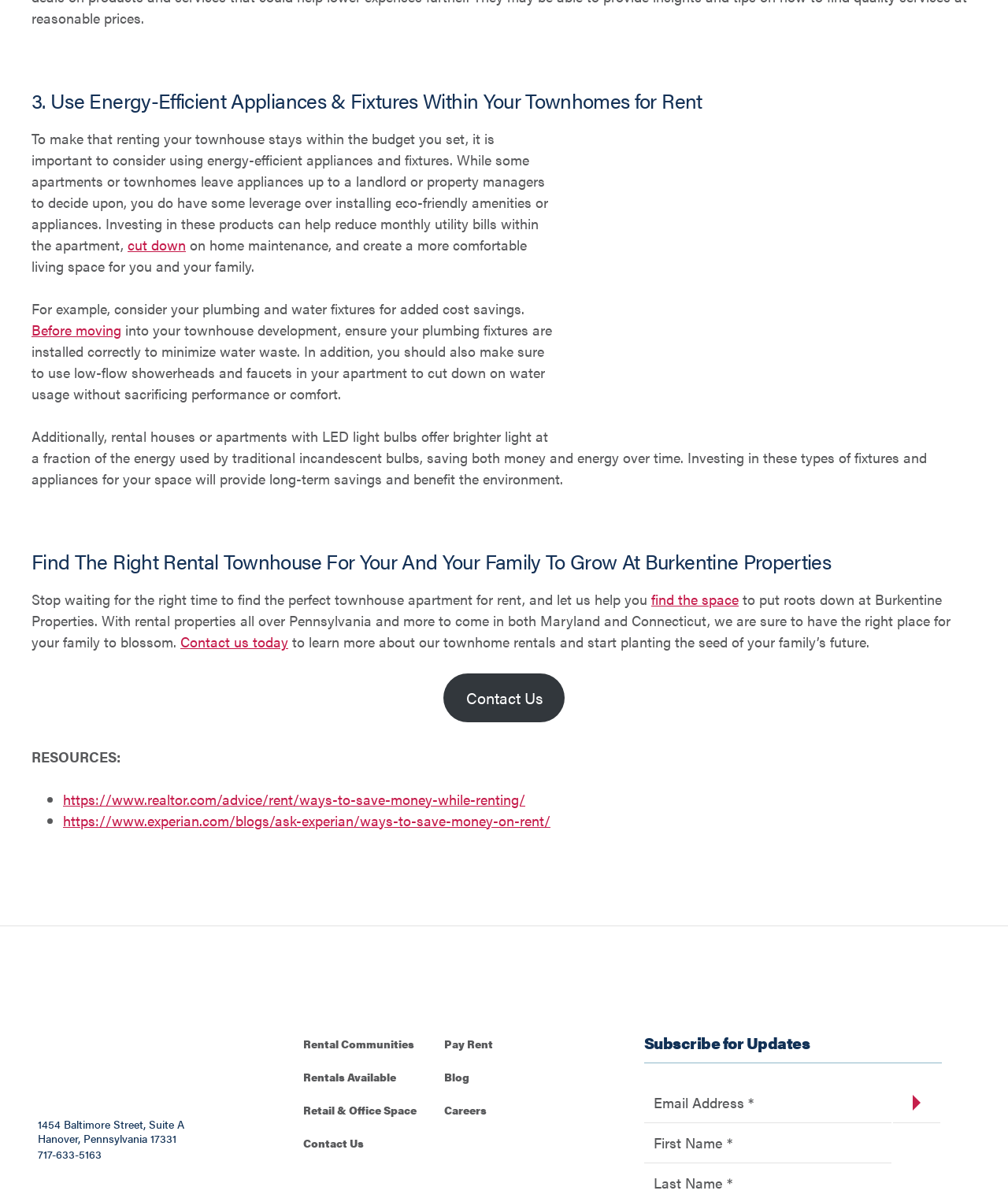Provide a brief response in the form of a single word or phrase:
What is the purpose of the 'Subscribe for Updates' section?

To receive updates